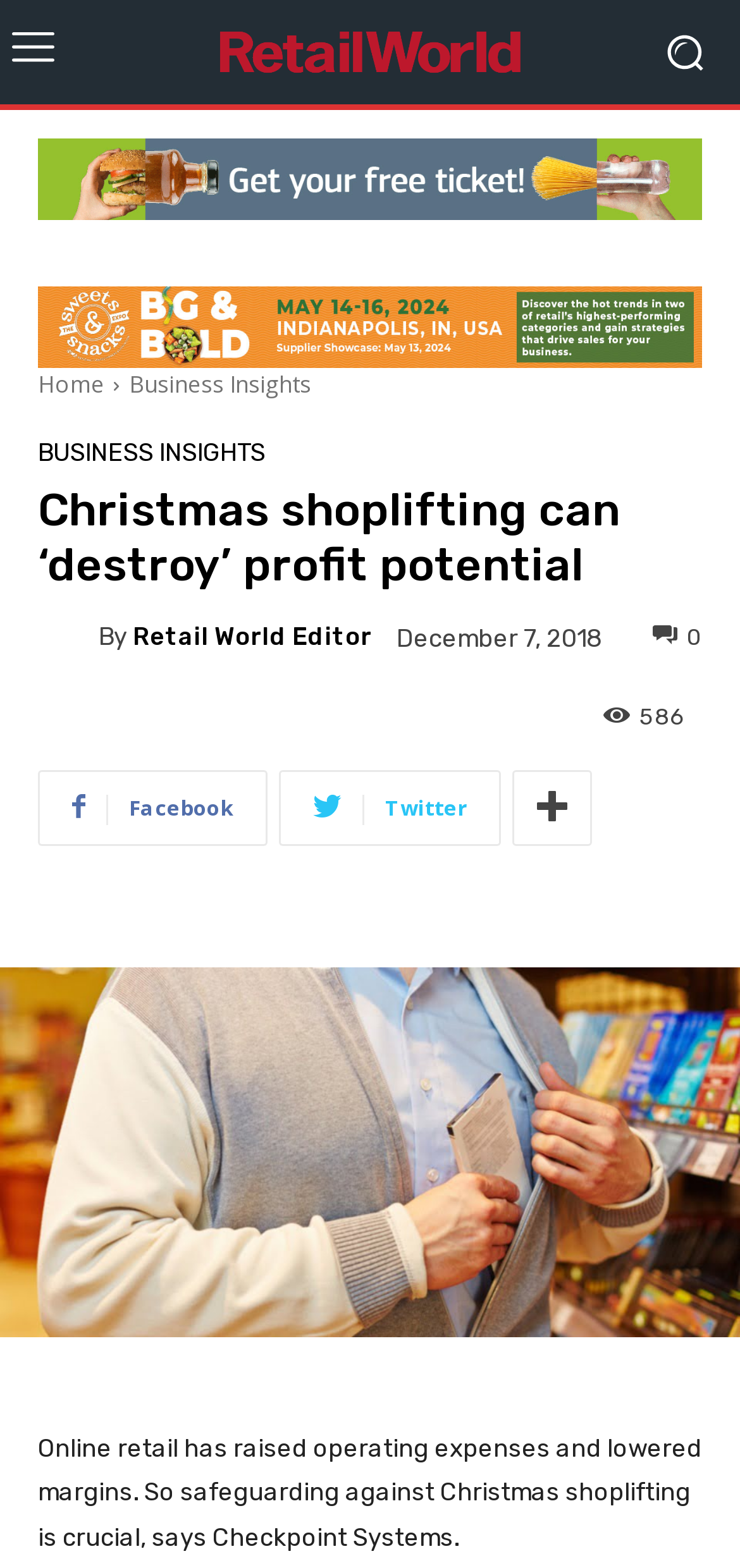Please determine the bounding box coordinates of the element to click on in order to accomplish the following task: "Click the logo". Ensure the coordinates are four float numbers ranging from 0 to 1, i.e., [left, top, right, bottom].

[0.231, 0.018, 0.769, 0.049]